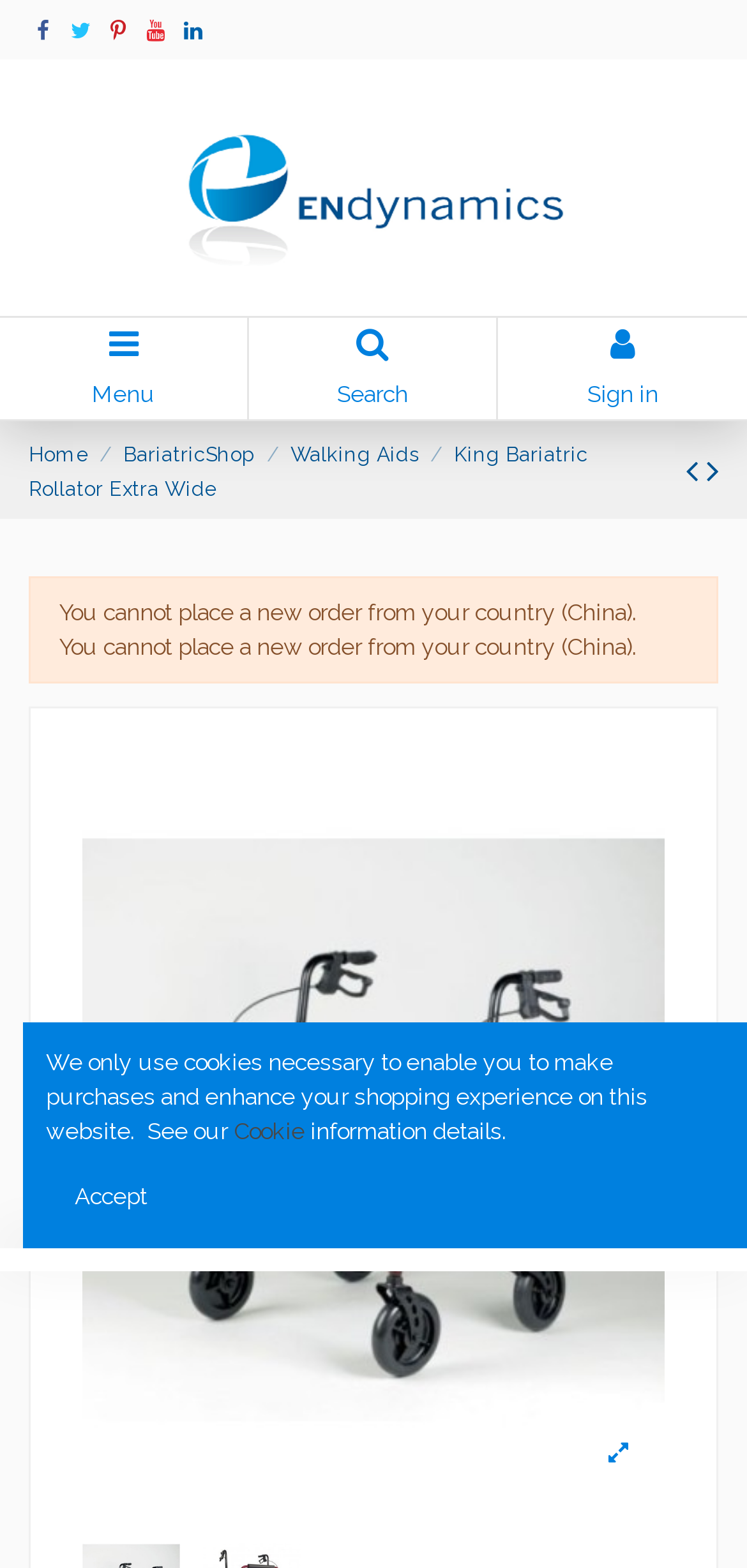Locate the bounding box coordinates of the area that needs to be clicked to fulfill the following instruction: "search for products". The coordinates should be in the format of four float numbers between 0 and 1, namely [left, top, right, bottom].

[0.451, 0.243, 0.546, 0.26]